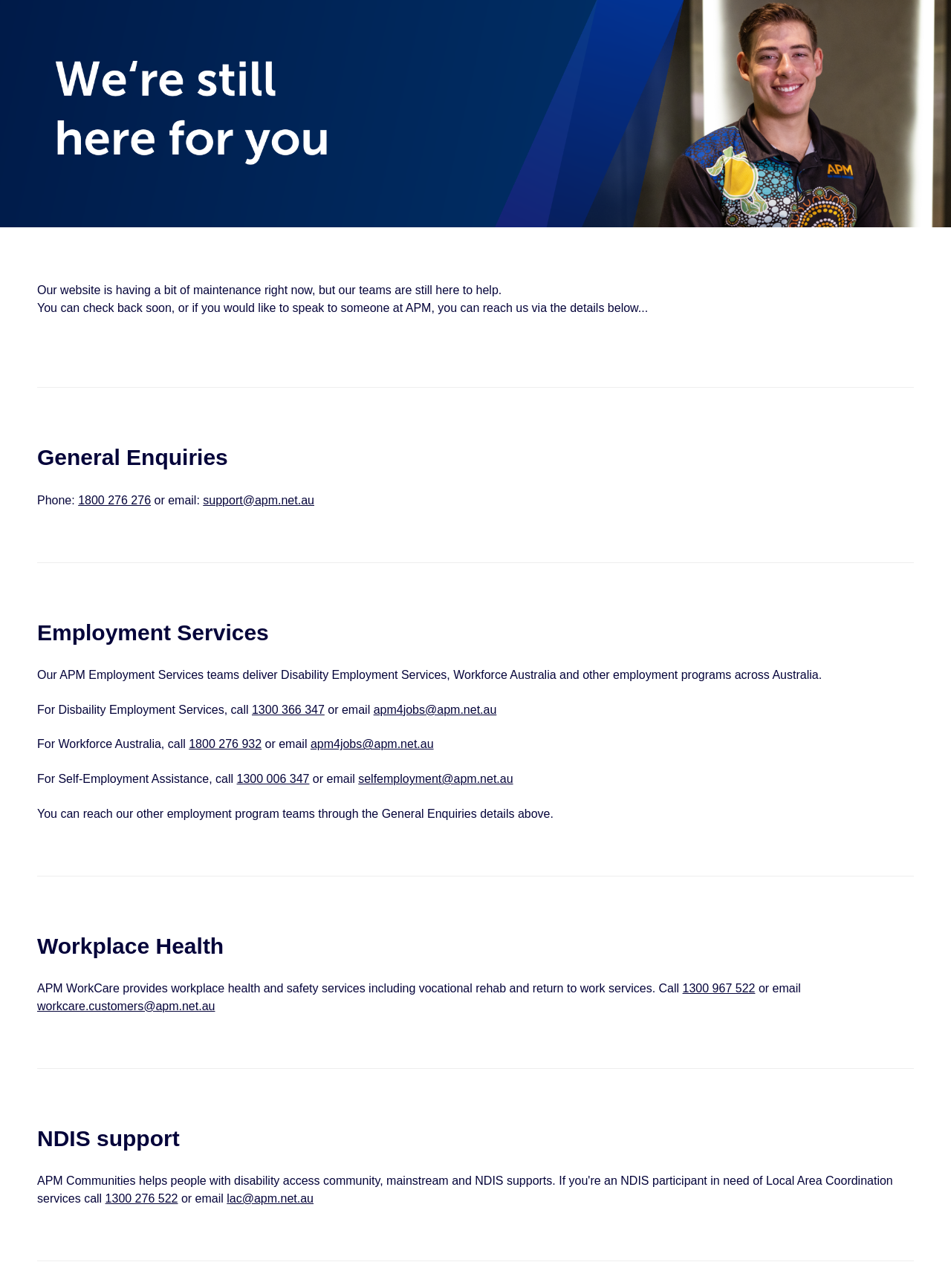How many employment programs are mentioned on this webpage?
Examine the image and give a concise answer in one word or a short phrase.

3